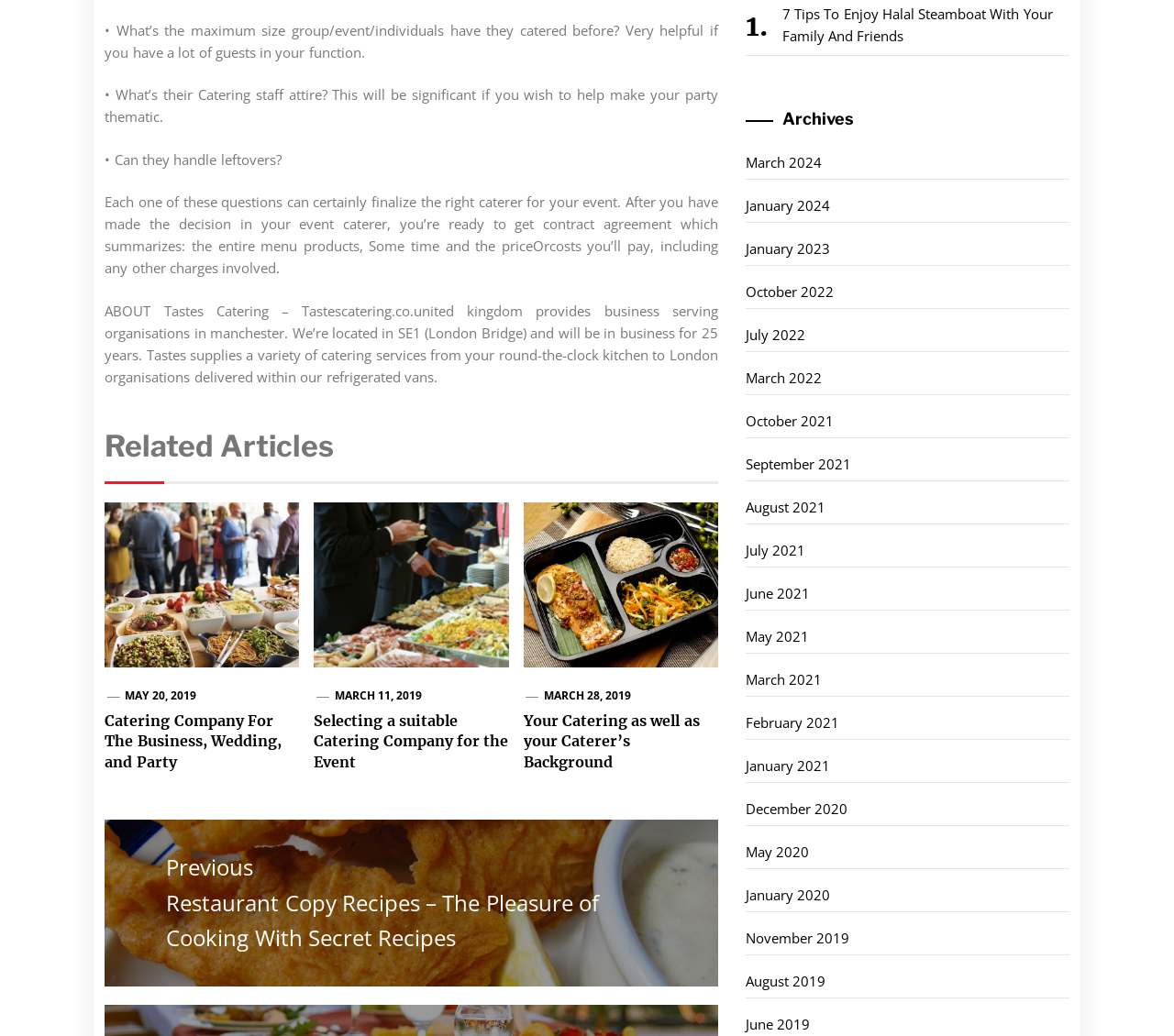Can you find the bounding box coordinates of the area I should click to execute the following instruction: "Browse archives for March 2024"?

[0.635, 0.141, 0.911, 0.174]